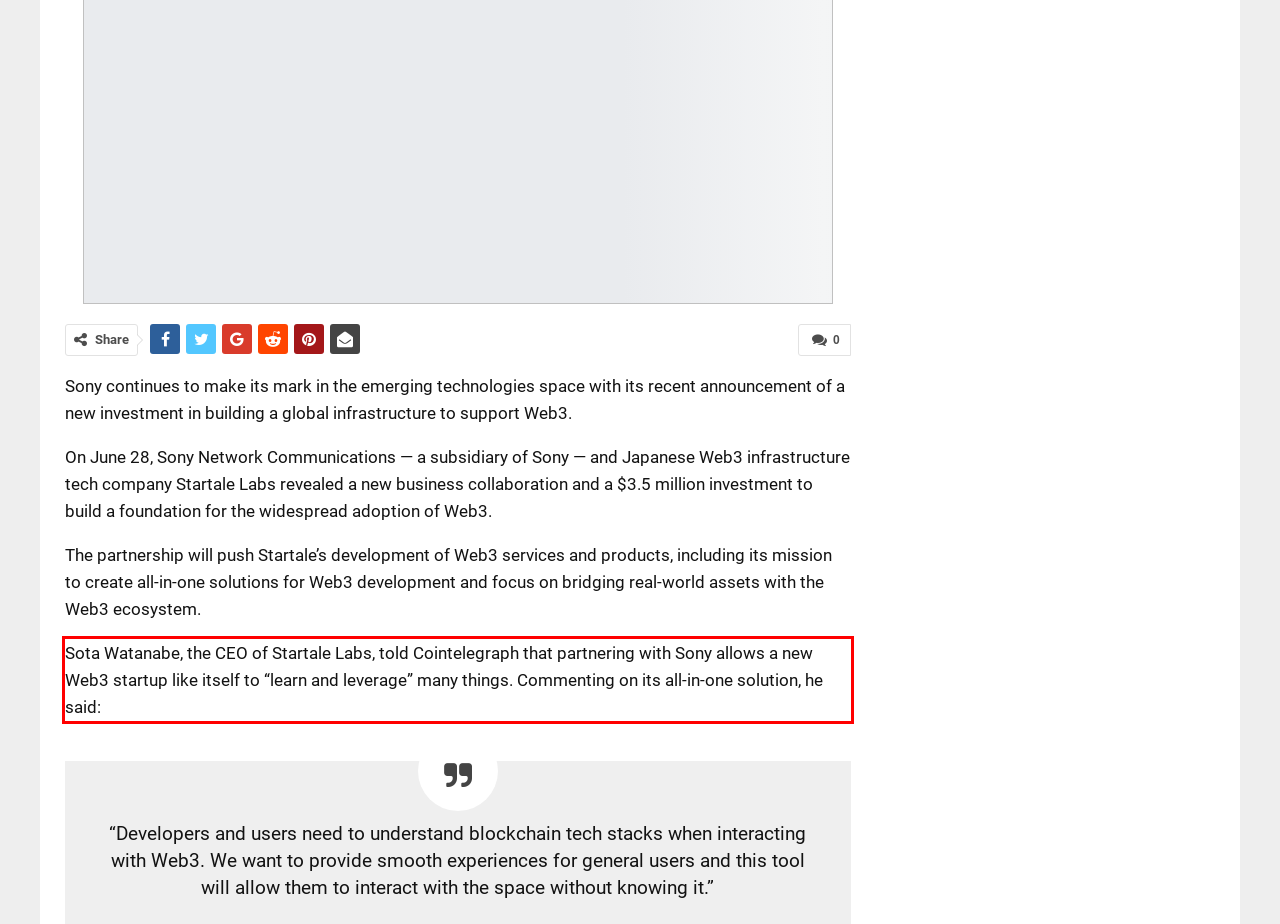Perform OCR on the text inside the red-bordered box in the provided screenshot and output the content.

Sota Watanabe, the CEO of Startale Labs, told Cointelegraph that partnering with Sony allows a new Web3 startup like itself to “learn and leverage” many things. Commenting on its all-in-one solution, he said: